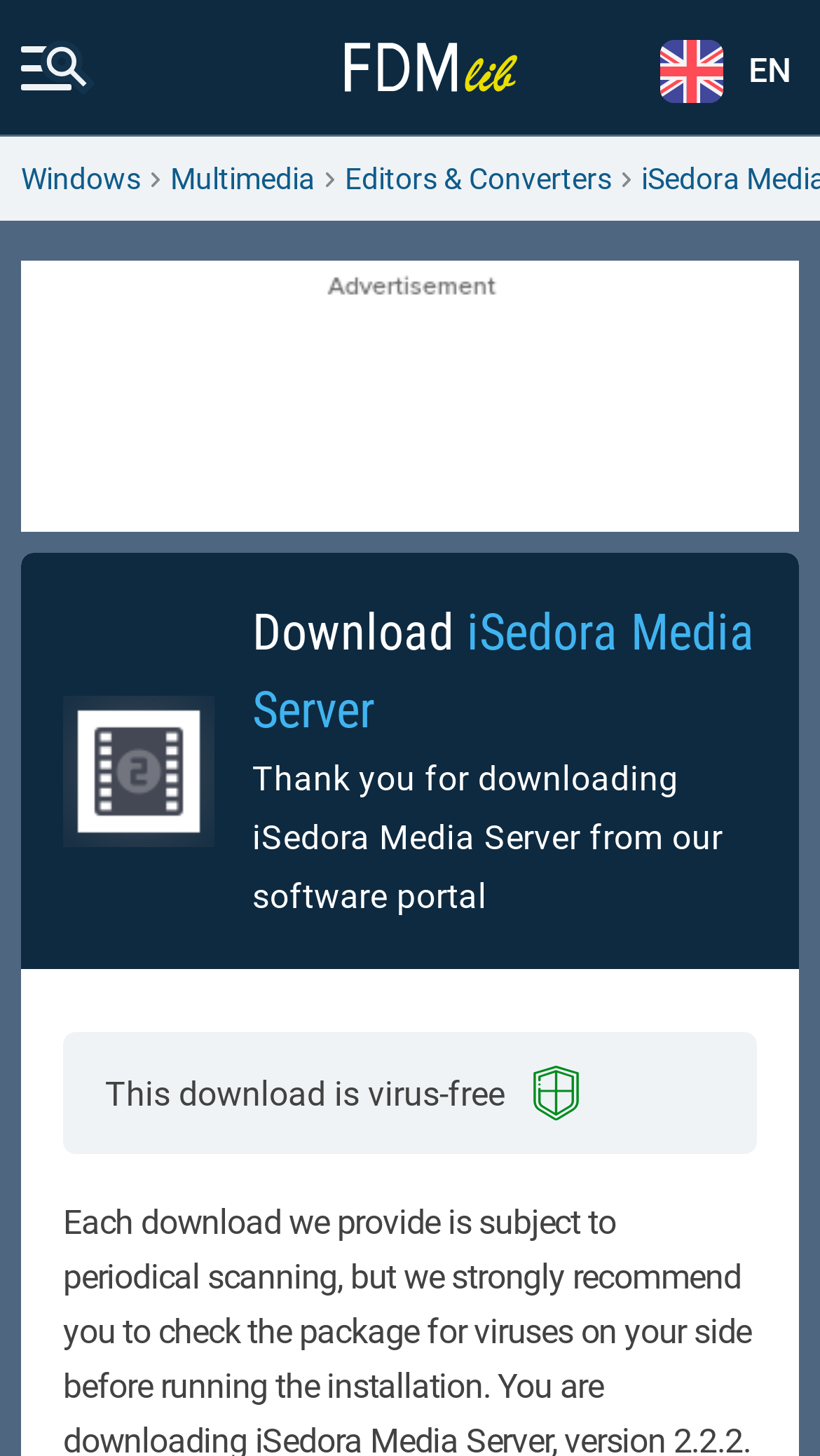Find the bounding box of the UI element described as: "alt="Free Download Manager Lib"". The bounding box coordinates should be given as four float values between 0 and 1, i.e., [left, top, right, bottom].

[0.421, 0.029, 0.631, 0.064]